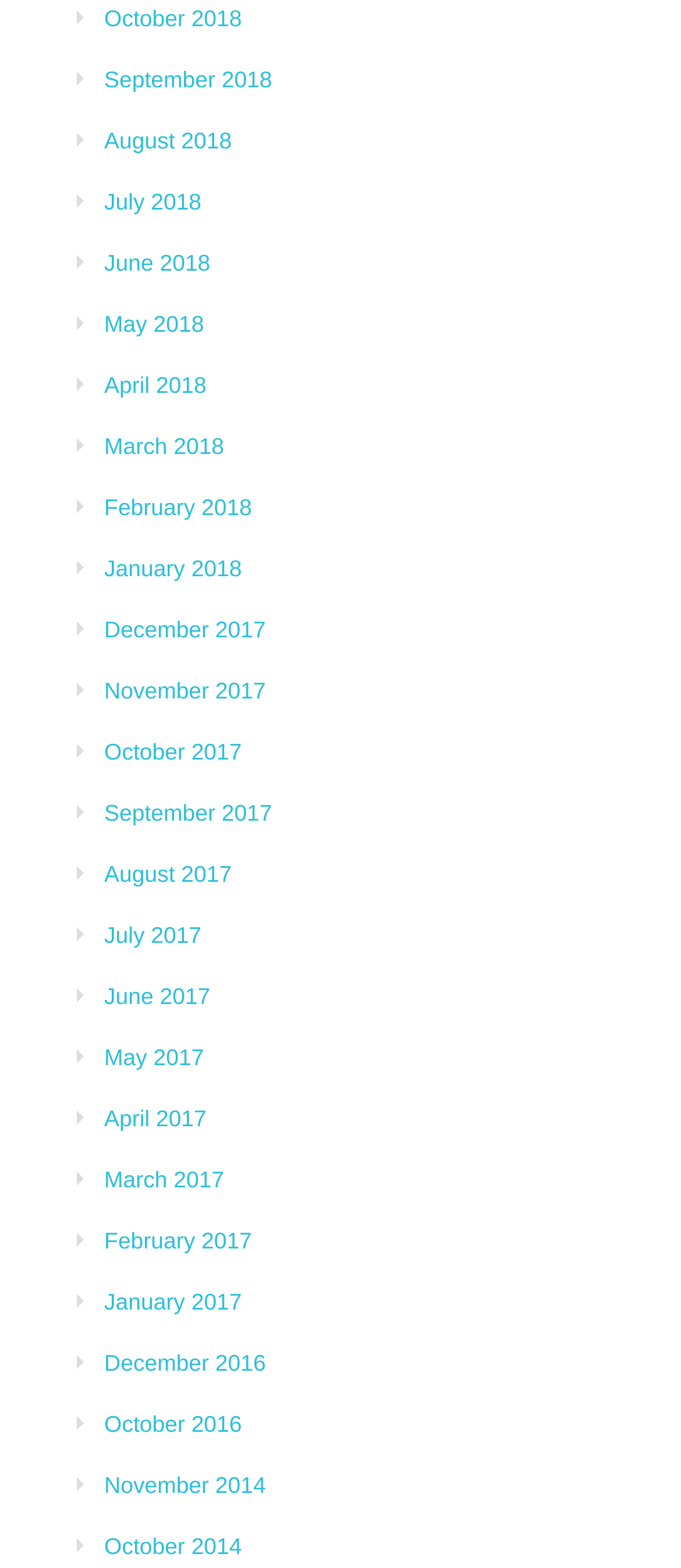Locate the bounding box coordinates of the area you need to click to fulfill this instruction: 'browse January 2017'. The coordinates must be in the form of four float numbers ranging from 0 to 1: [left, top, right, bottom].

[0.153, 0.821, 0.355, 0.838]